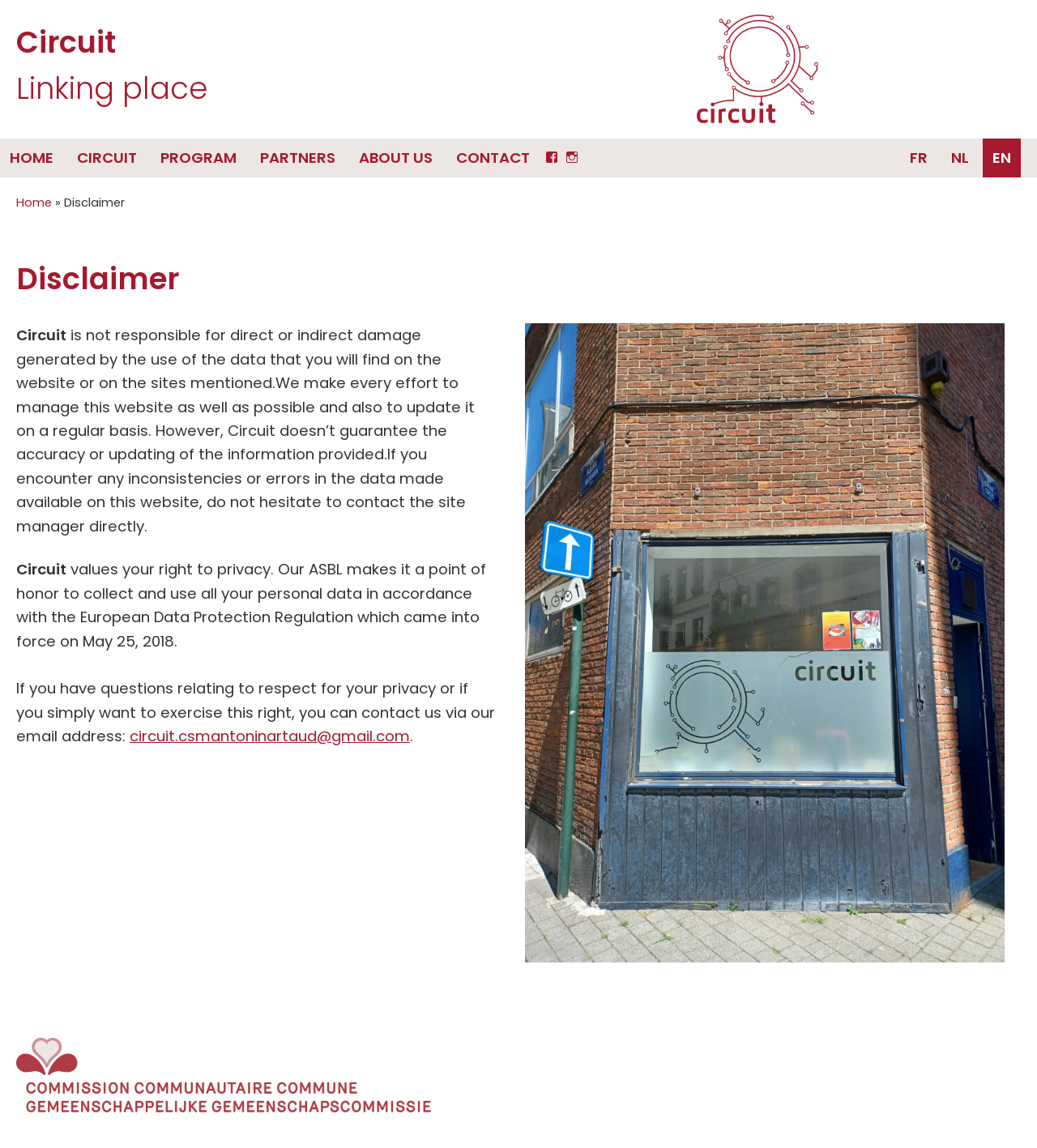Answer the question with a brief word or phrase:
What is the website's stance on privacy?

Respects privacy